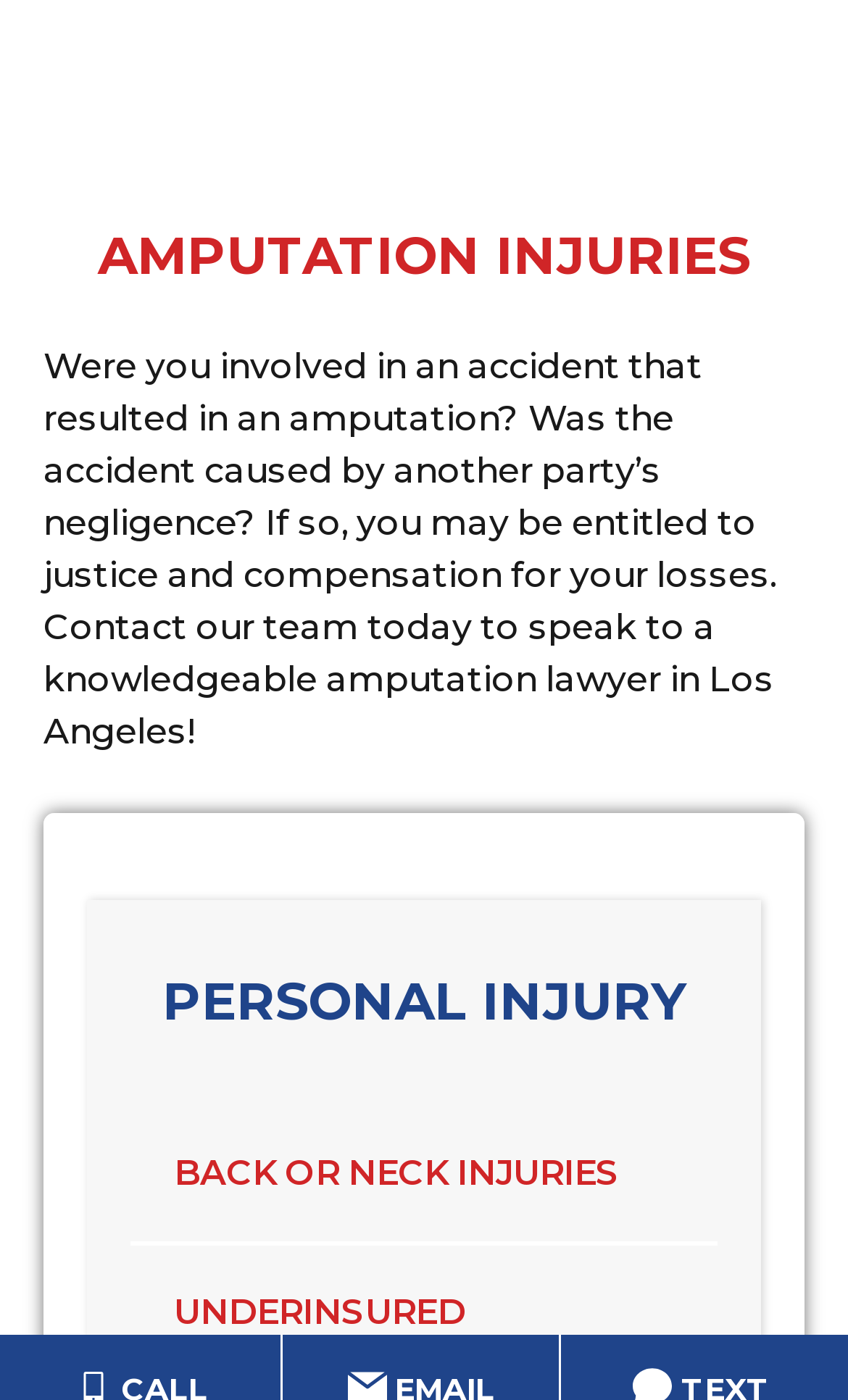Refer to the element description BACK OR NECK INJURIES and identify the corresponding bounding box in the screenshot. Format the coordinates as (top-left x, top-left y, bottom-right x, bottom-right y) with values in the range of 0 to 1.

[0.154, 0.79, 0.846, 0.887]